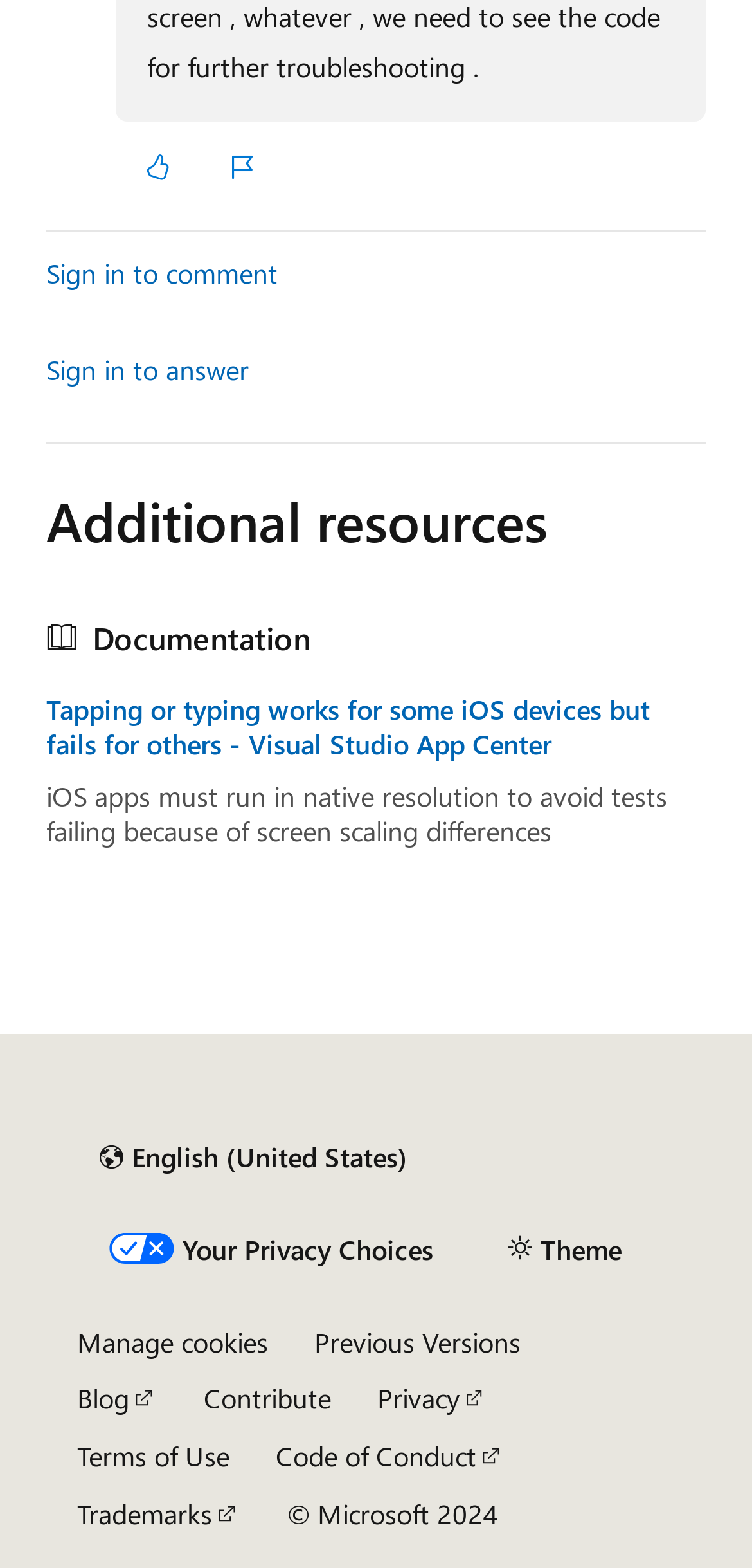Identify the coordinates of the bounding box for the element that must be clicked to accomplish the instruction: "Click the 'Report a concern' button".

[0.277, 0.088, 0.367, 0.127]